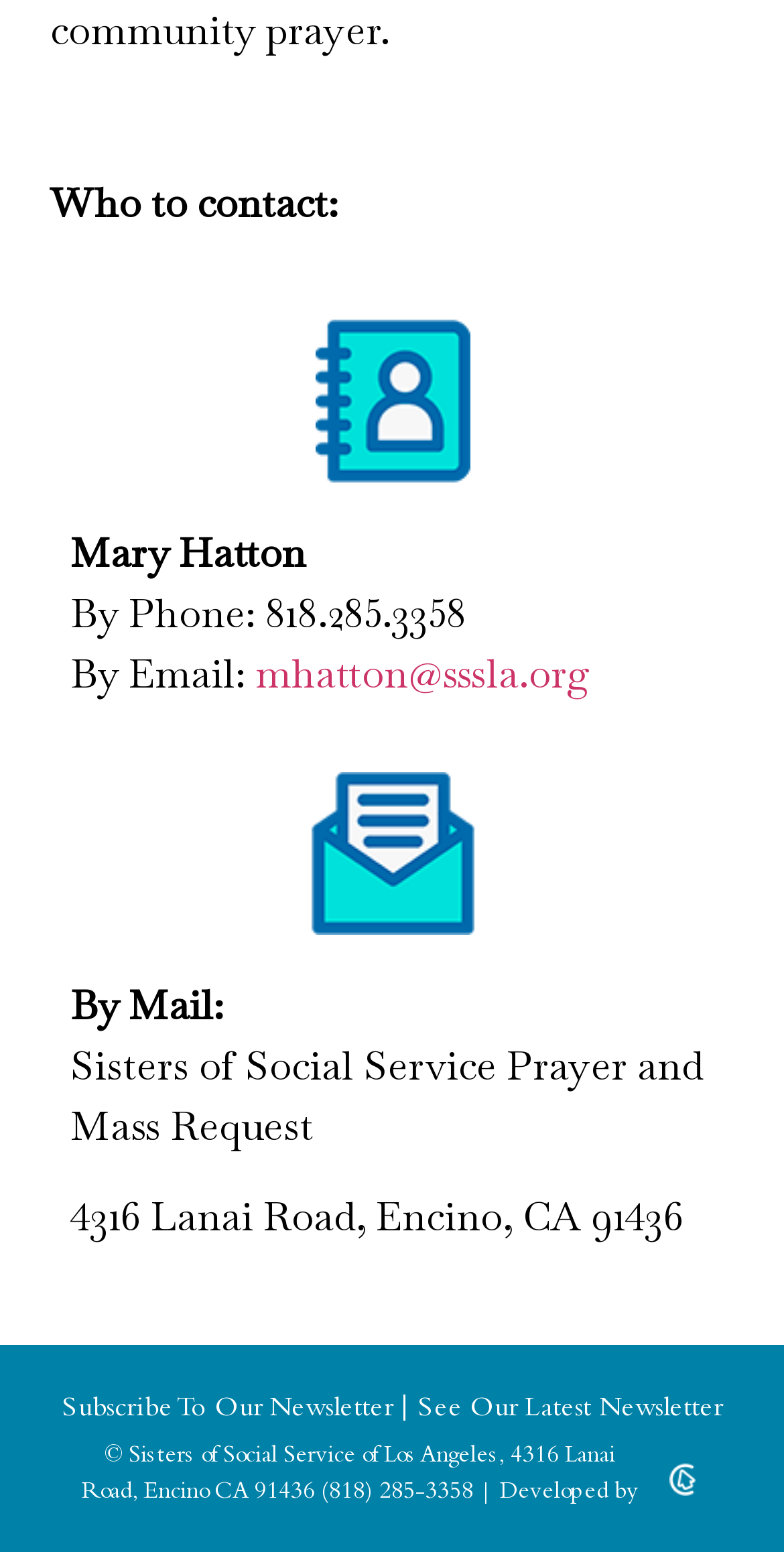Using the provided element description: "818.285.3358", determine the bounding box coordinates of the corresponding UI element in the screenshot.

[0.338, 0.378, 0.595, 0.412]